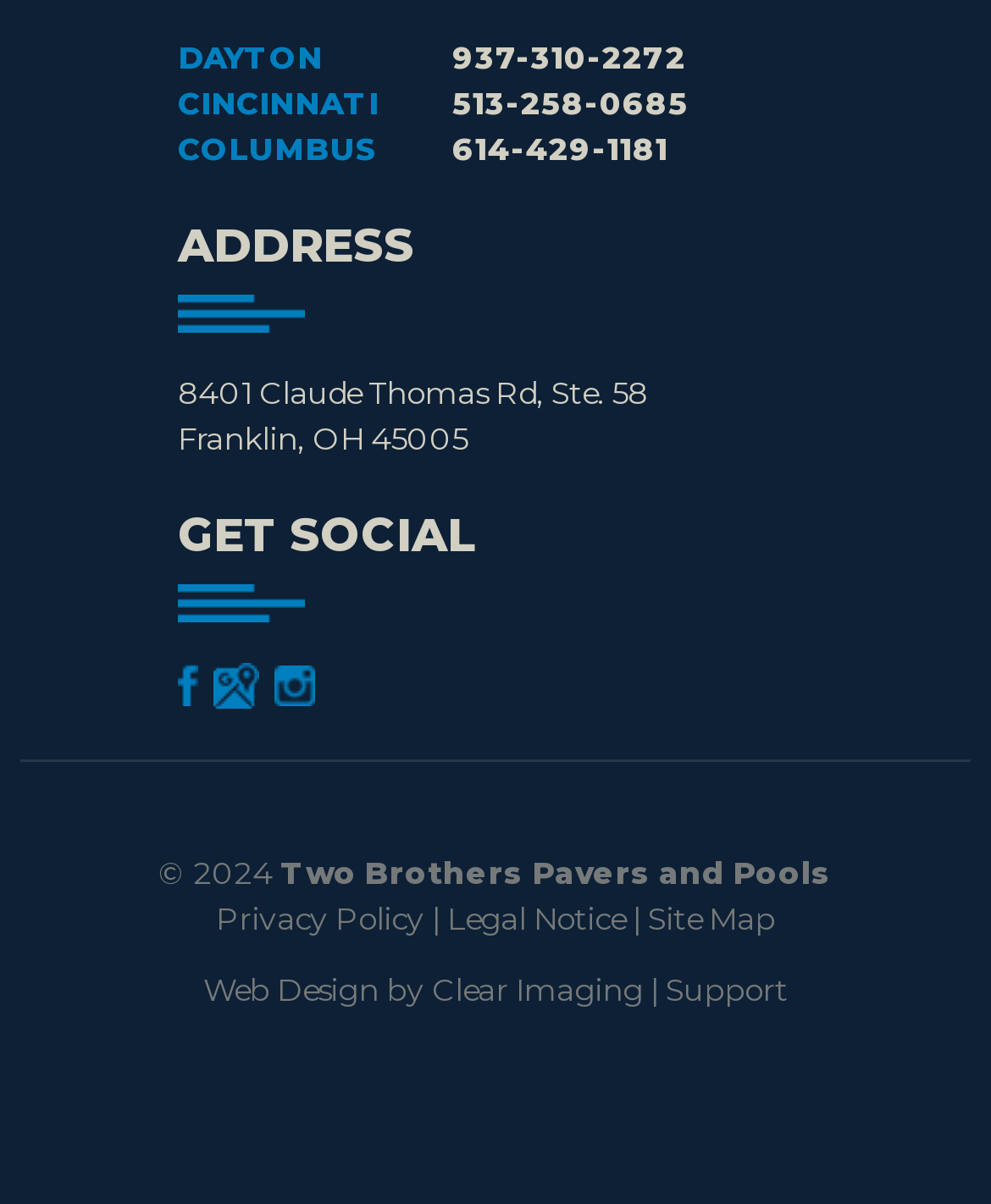Find the bounding box coordinates of the element you need to click on to perform this action: 'View 14pcs Multicolor Chakra Pointed Pendants product'. The coordinates should be represented by four float values between 0 and 1, in the format [left, top, right, bottom].

None